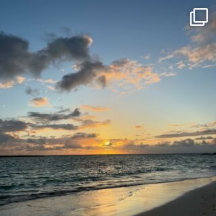Illustrate the image with a detailed and descriptive caption.

The image captures a serene beach scene at sunset, where the warm hues of the setting sun blend beautifully with the clouds scattered across the sky. The golden light reflects off the gentle waves lapping at the shore, creating a tranquil atmosphere. The horizon stretches across the picture, accentuating the vastness of the ocean. The shoreline, with its soft, sandy texture, leads the viewer's eye towards the distant sunset, inviting a sense of peace and relaxation.